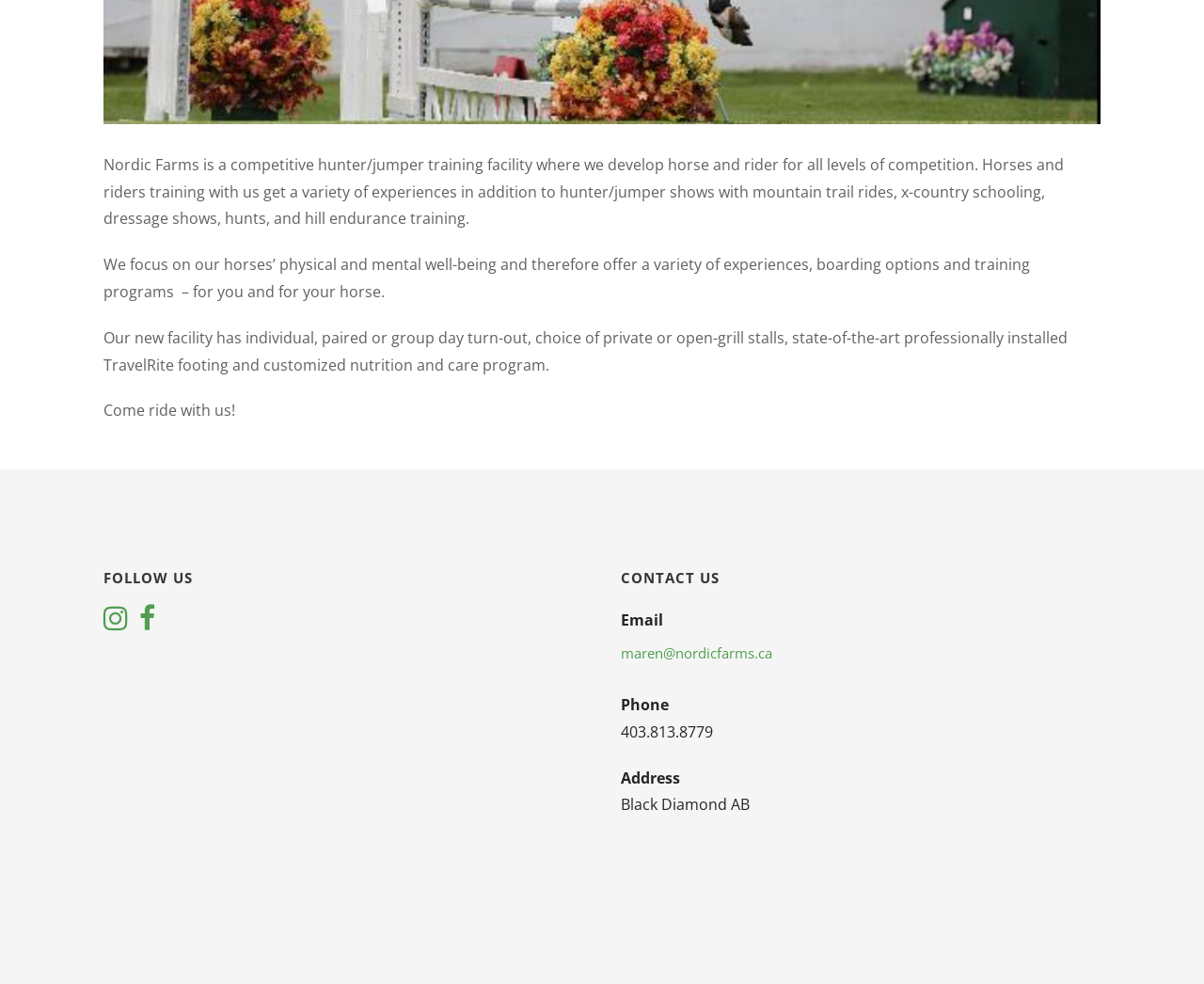Utilize the information from the image to answer the question in detail:
What is the main activity of Nordic Farms?

Based on the StaticText elements, it is clear that Nordic Farms is a competitive hunter/jumper training facility, and they develop horse and rider for all levels of competition.